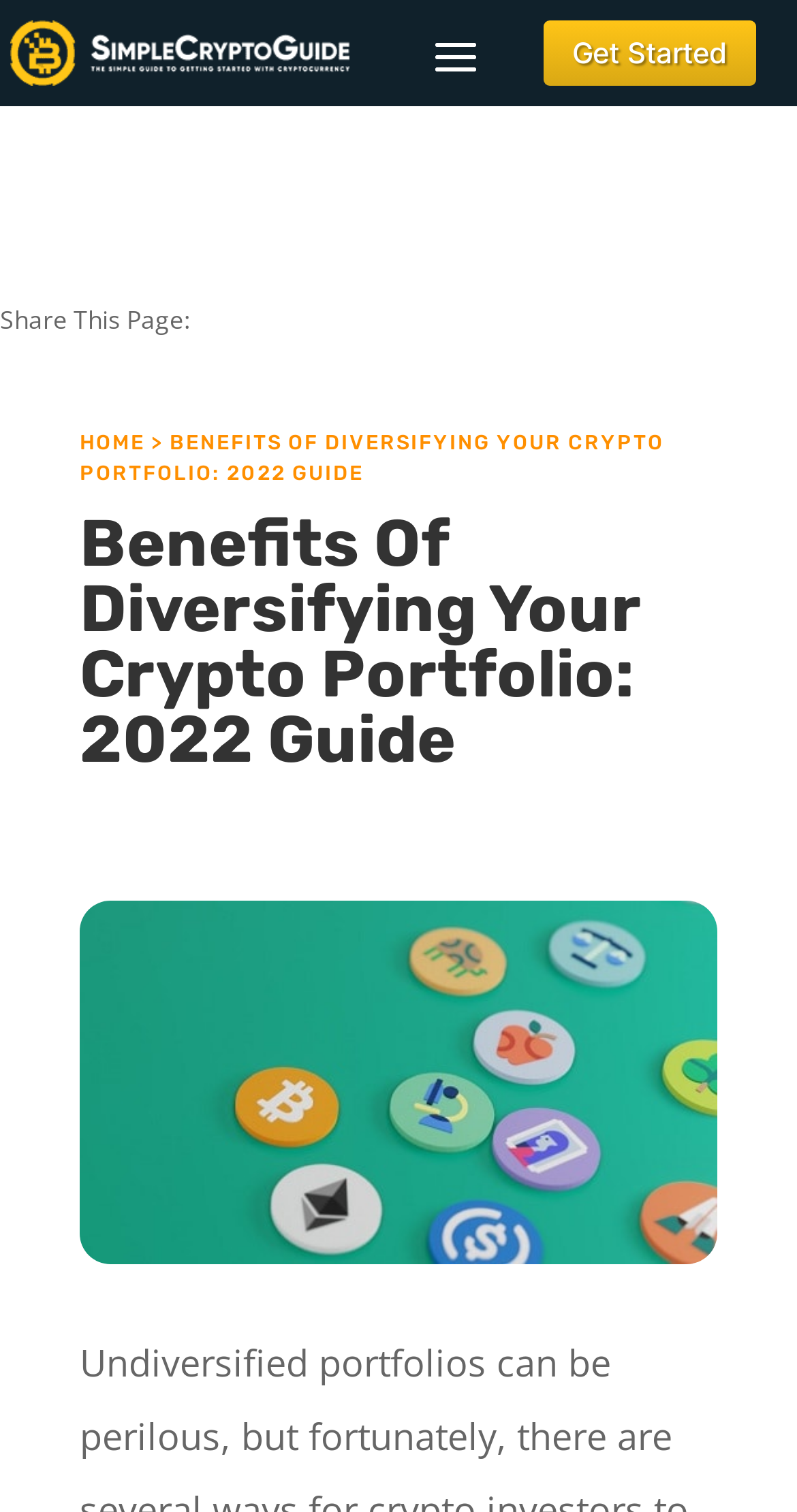Please provide a comprehensive answer to the question below using the information from the image: What is the position of the 'Get Started' link?

I determined the position of the 'Get Started' link by looking at its bounding box coordinates, which indicate that it is located at the top-right corner of the webpage.